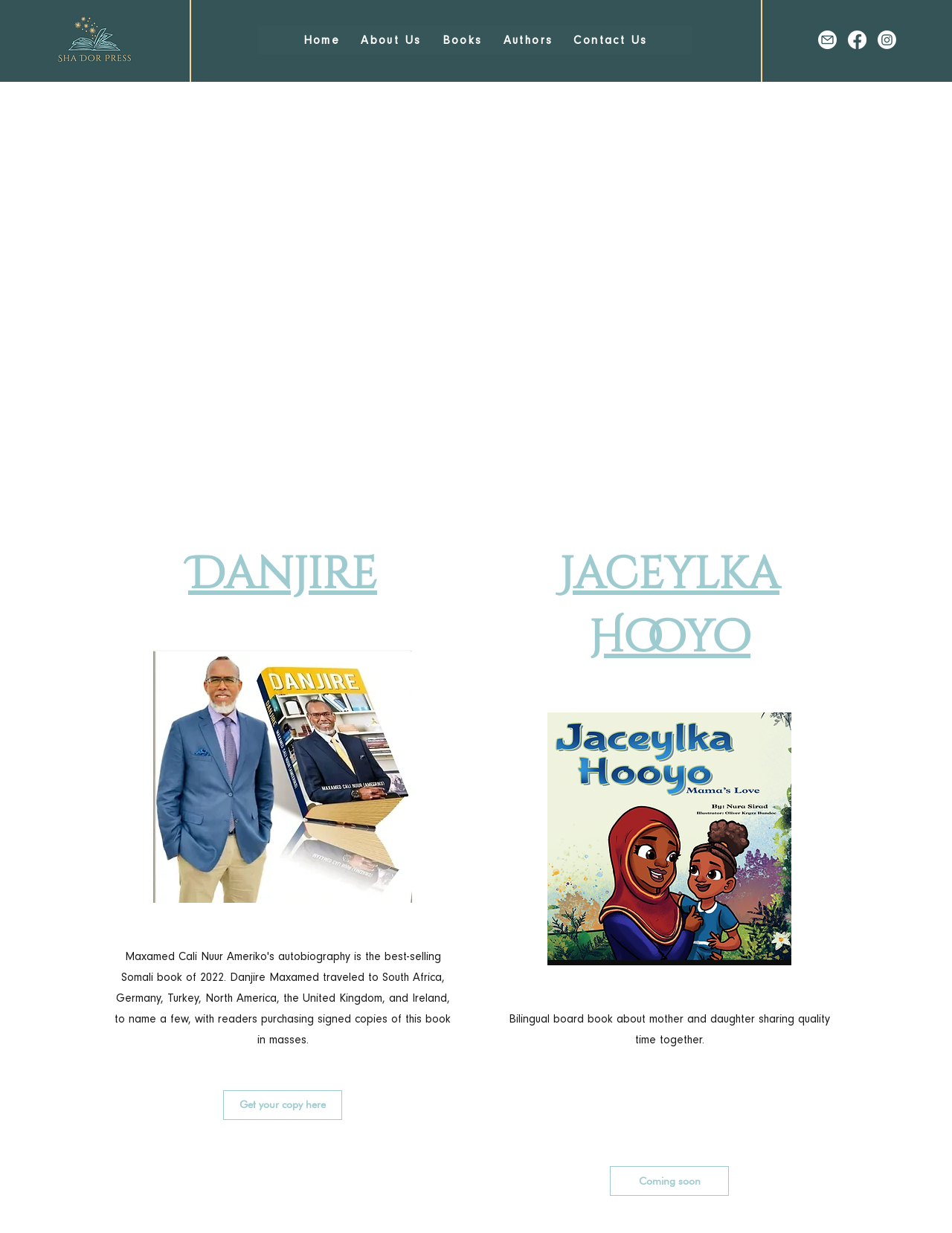Using the webpage screenshot and the element description Product Reviews, determine the bounding box coordinates. Specify the coordinates in the format (top-left x, top-left y, bottom-right x, bottom-right y) with values ranging from 0 to 1.

None